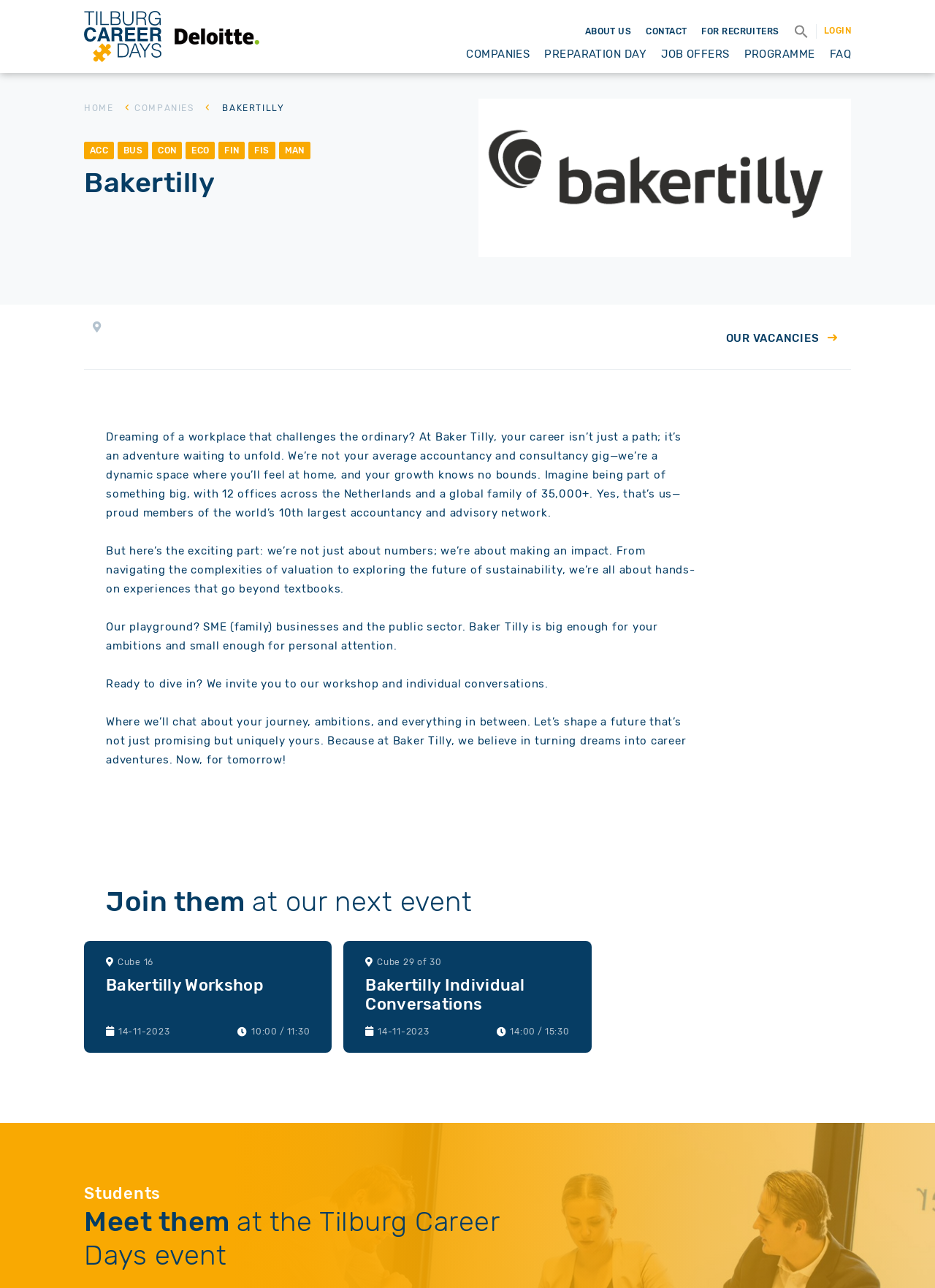Provide an in-depth caption for the webpage.

The webpage appears to be a career website for Baker Tilly, an accountancy and consultancy firm. At the top of the page, there is a navigation menu with links to various sections, including "ABOUT US", "CONTACT", "FOR RECRUITERS", and "LOGIN". Below the navigation menu, there is a prominent header section with the company name "Bakertilly" and a brief description of the company.

The main content of the page is divided into several sections. The first section features a heading "Bakertilly" and a brief introduction to the company, highlighting its dynamic and growth-oriented work environment. The text is accompanied by an image that spans across the top half of the page.

The next section is a call-to-action, inviting visitors to explore the company's vacancies and attend a workshop or individual conversations. This section is followed by a heading "Join them at our next event" and two article sections that provide details about upcoming events, including dates, times, and locations.

Throughout the page, there are several images, including logos for Deloitte and Tilburg Career Days, as well as icons for search and other functions. The overall layout is clean and easy to navigate, with clear headings and concise text.